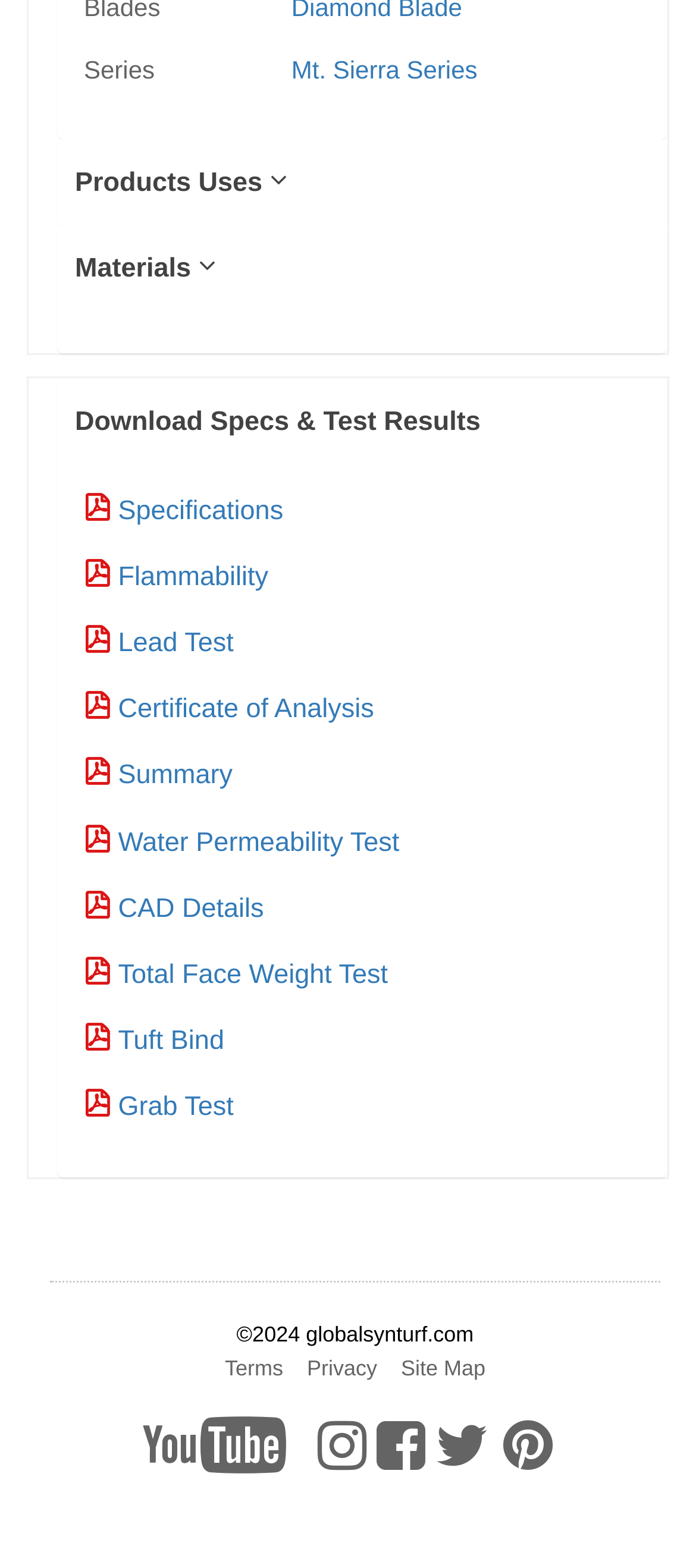Identify the bounding box coordinates for the UI element described as follows: Materials. Use the format (top-left x, top-left y, bottom-right x, bottom-right y) and ensure all values are floating point numbers between 0 and 1.

[0.108, 0.161, 0.311, 0.192]